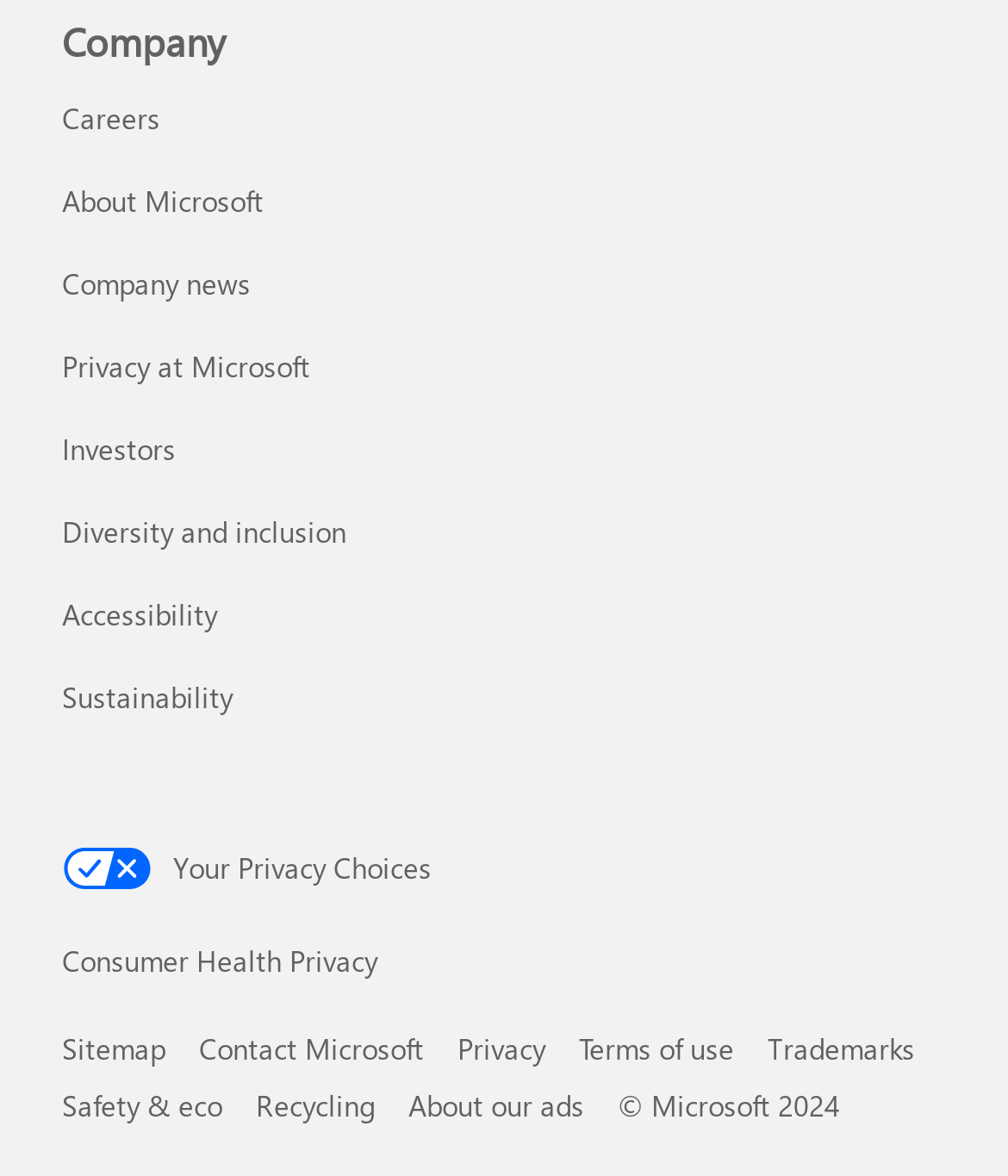Find the bounding box of the element with the following description: "Consumer Health Privacy". The coordinates must be four float numbers between 0 and 1, formatted as [left, top, right, bottom].

[0.062, 0.79, 0.938, 0.834]